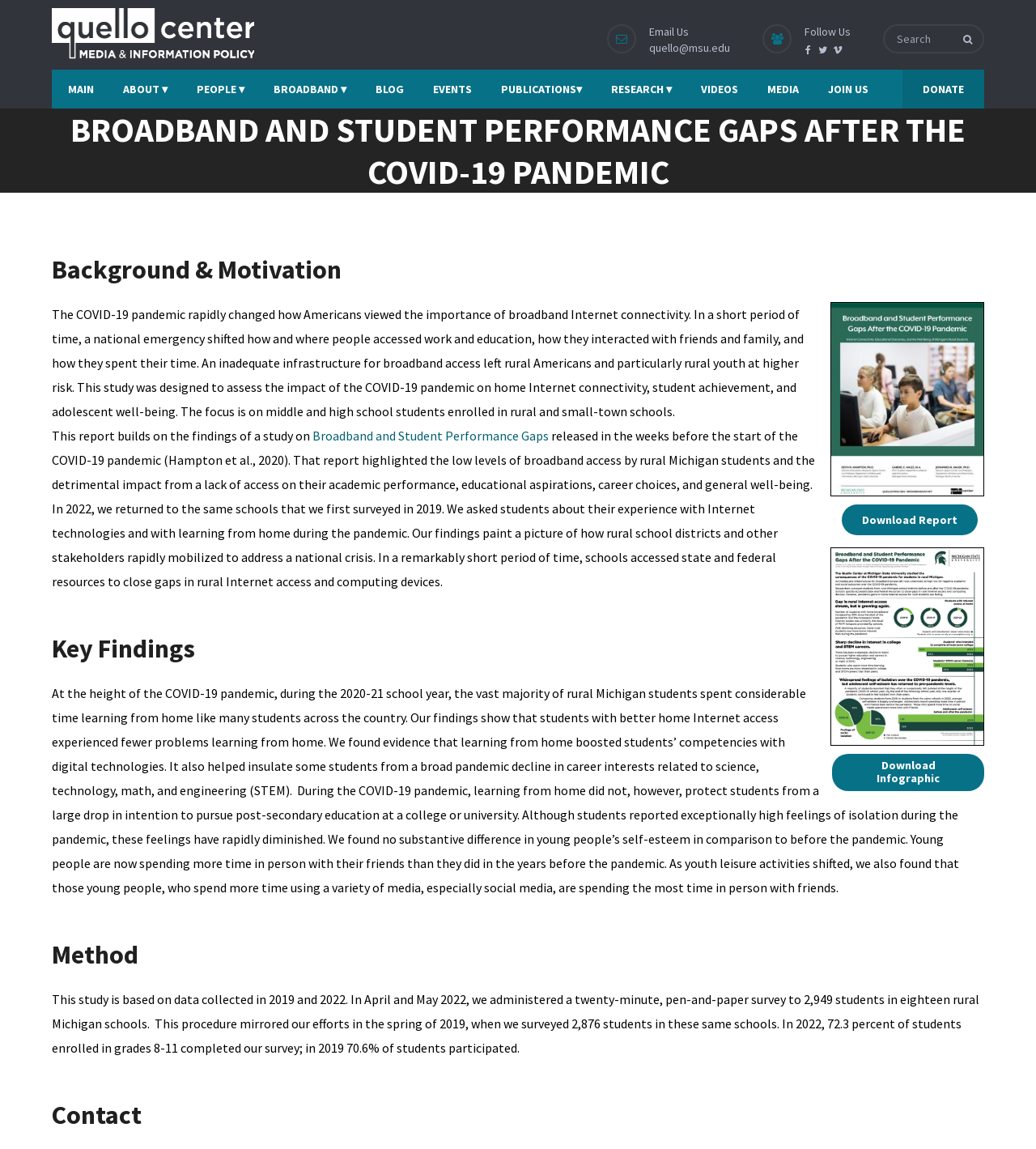What is the format of the report?
Using the information presented in the image, please offer a detailed response to the question.

I found the answer by looking at the 'Download Report' button, which suggests that the report is available in a downloadable format, likely a PDF file.